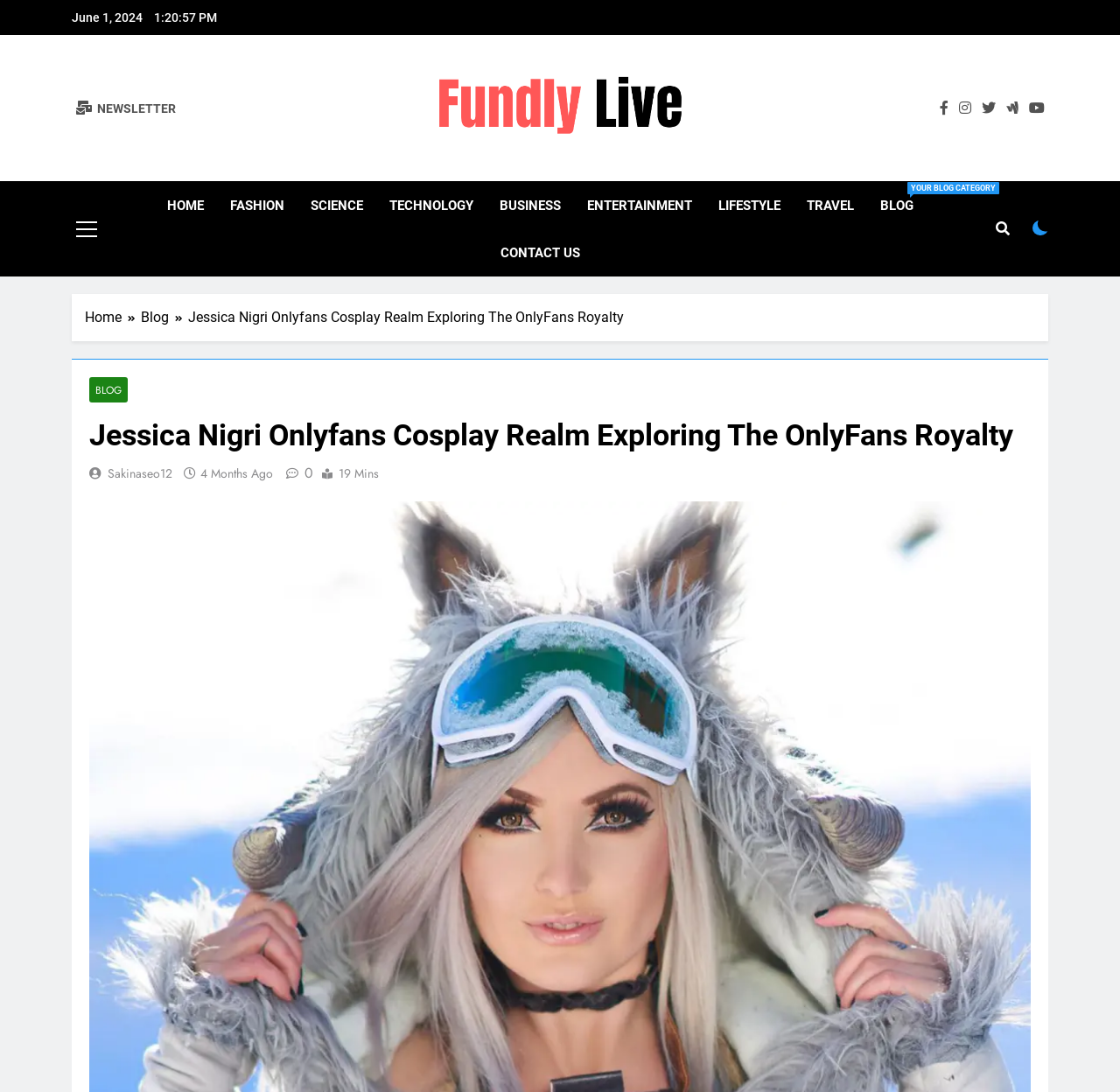Please identify the bounding box coordinates of the region to click in order to complete the task: "Click on the 'FASHION' link". The coordinates must be four float numbers between 0 and 1, specified as [left, top, right, bottom].

[0.194, 0.167, 0.265, 0.21]